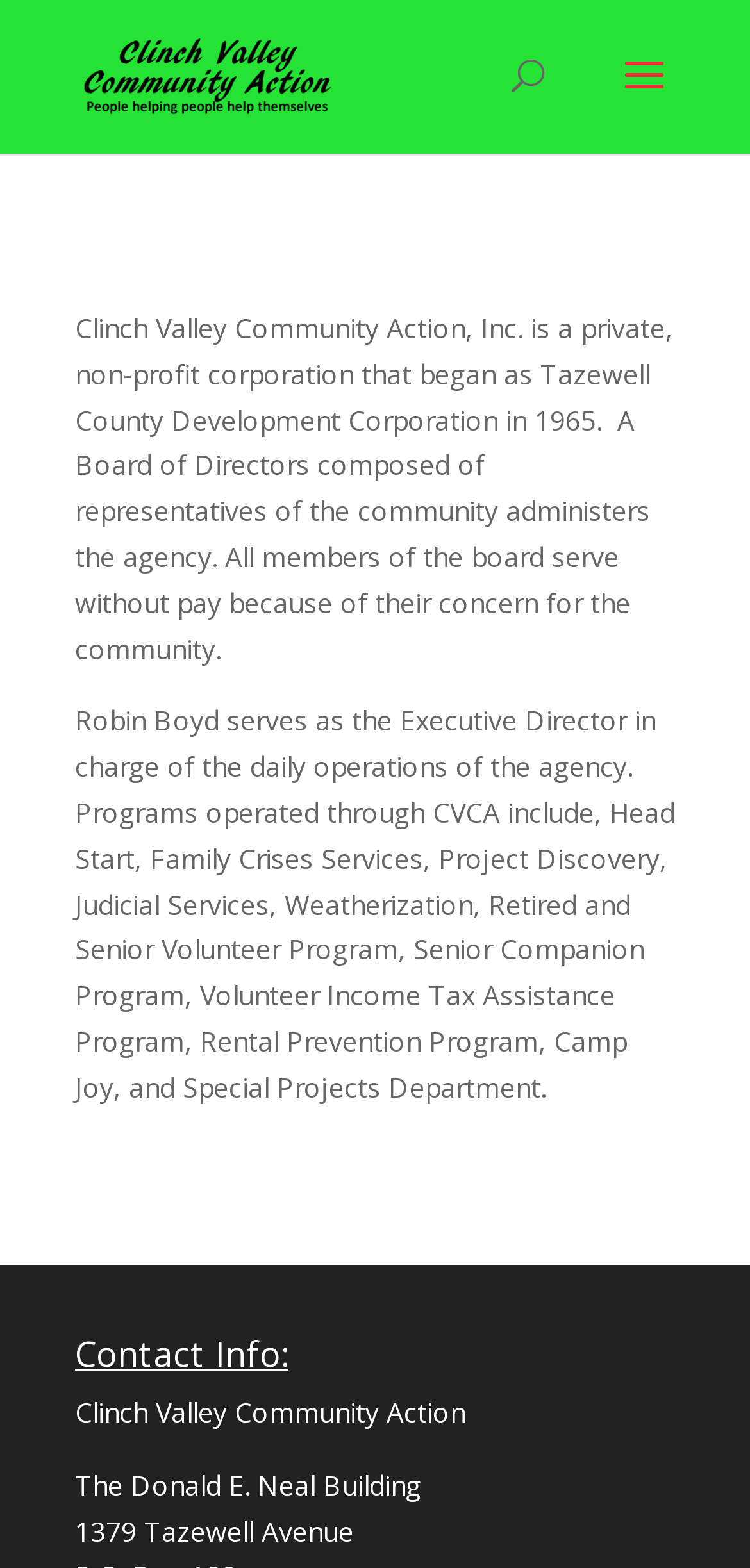Offer a detailed account of what is visible on the webpage.

The webpage is about CVCA Programs, specifically Clinch Valley Community Action. At the top, there is a link to the organization's homepage, accompanied by an image with the same name, positioned slightly above the link. 

Below this, there is a search bar that spans almost the entire width of the page, located at the very top. 

The main content of the page is an article that occupies most of the page's area. It starts with a paragraph describing the organization, stating that it is a private, non-profit corporation established in 1965, and that it is administered by a Board of Directors composed of community representatives. 

Following this, there is another paragraph that lists the programs operated by CVCA, including Head Start, Family Crises Services, and several others. 

Further down, there is a section labeled "Contact Info:", which contains the organization's name, address, and building name. The address is 1379 Tazewell Avenue, located in the Donald E. Neal Building.